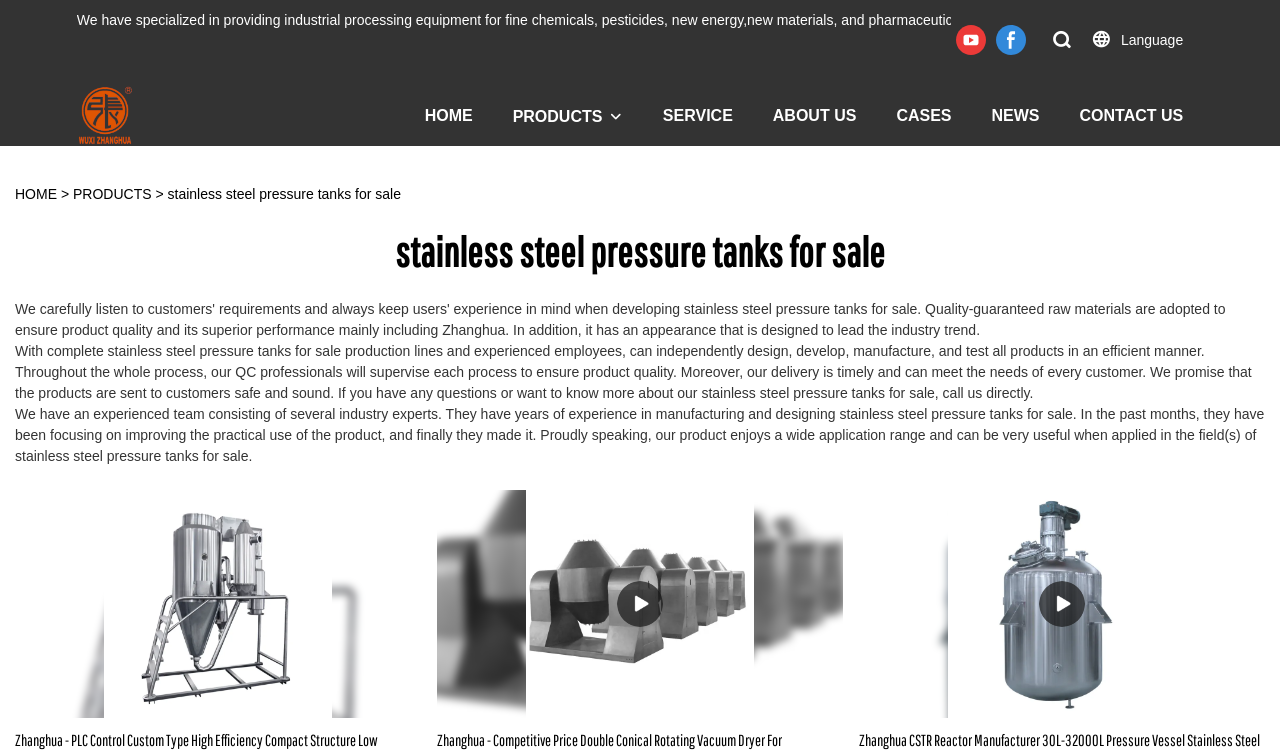Please use the details from the image to answer the following question comprehensively:
What is the purpose of the QC professionals?

I found this information by reading the text on the webpage, which says 'Throughout the whole process, our QC professionals will supervise each process to ensure product quality.' This suggests that the QC professionals are responsible for overseeing the production process to ensure that the products meet certain quality standards.